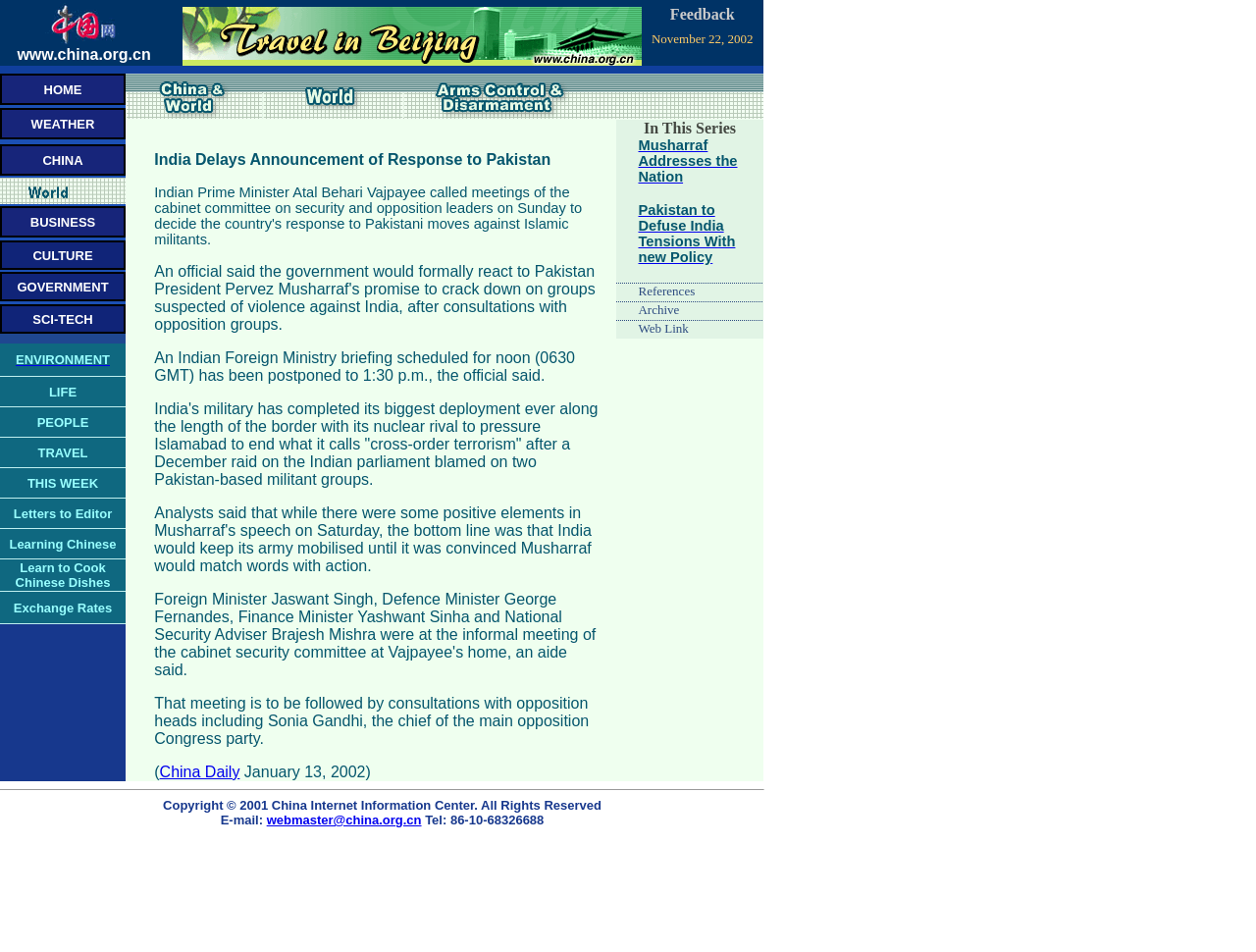What is the date of the feedback?
Refer to the screenshot and answer in one word or phrase.

November 22, 2002